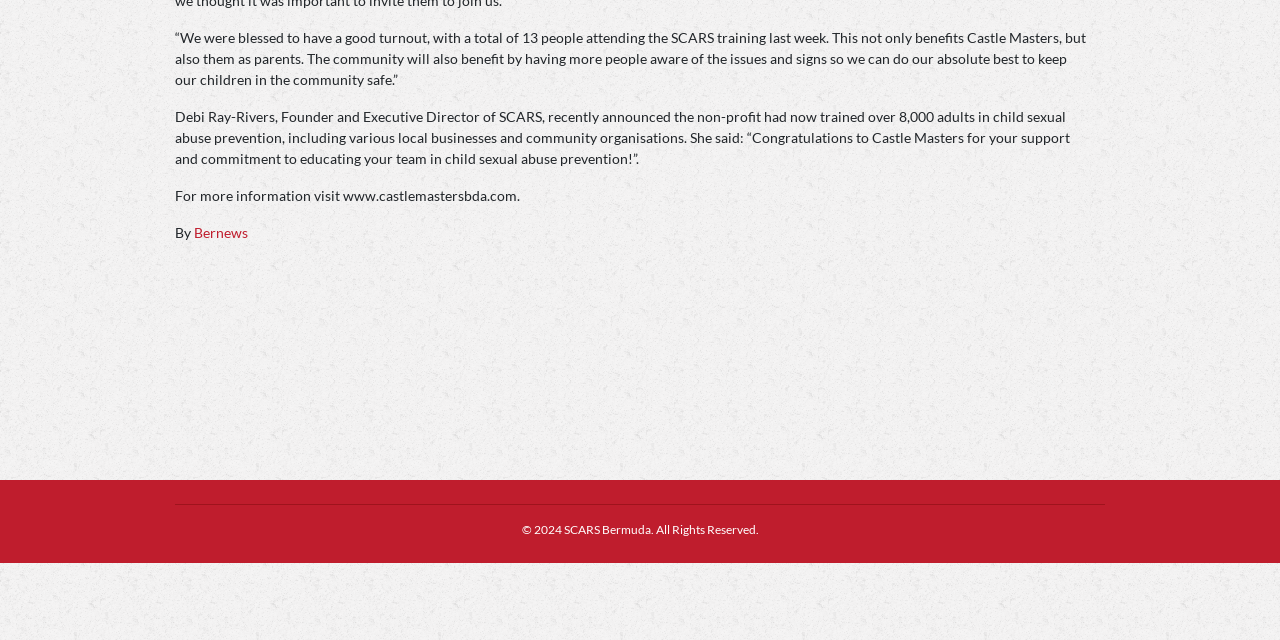Please find the bounding box for the UI component described as follows: "Bernews".

[0.152, 0.351, 0.194, 0.377]